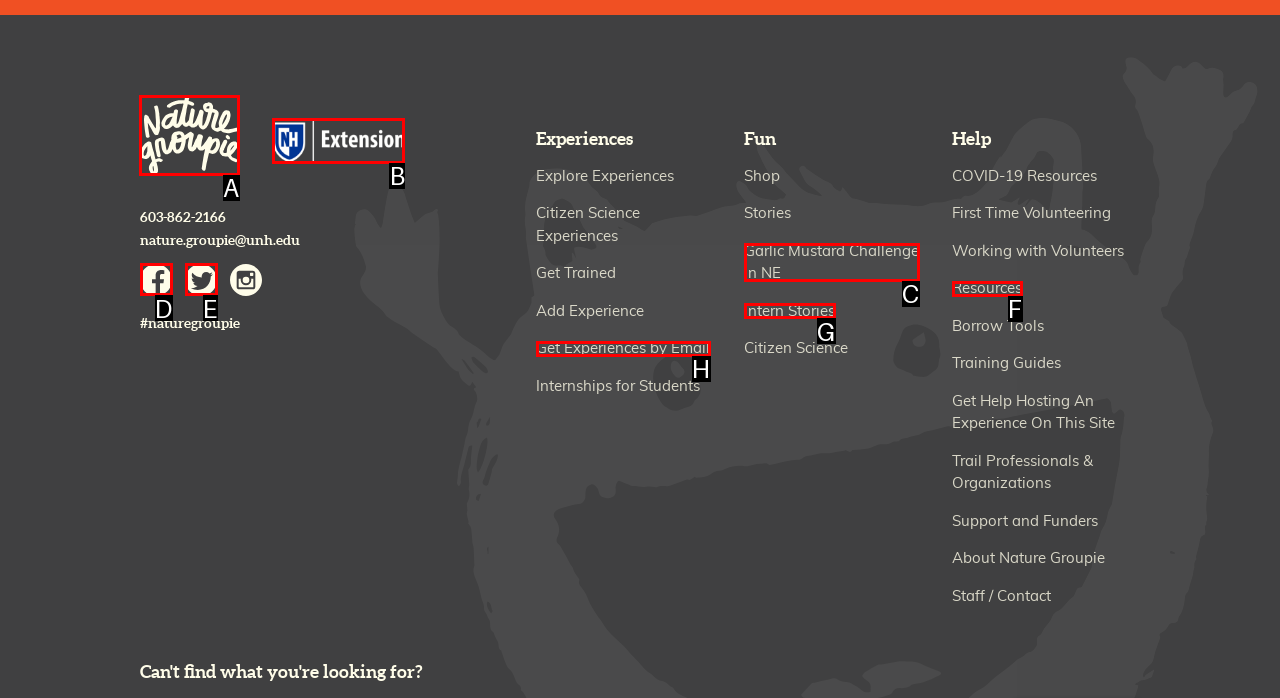Identify which lettered option to click to carry out the task: Learn more about book indexing. Provide the letter as your answer.

None